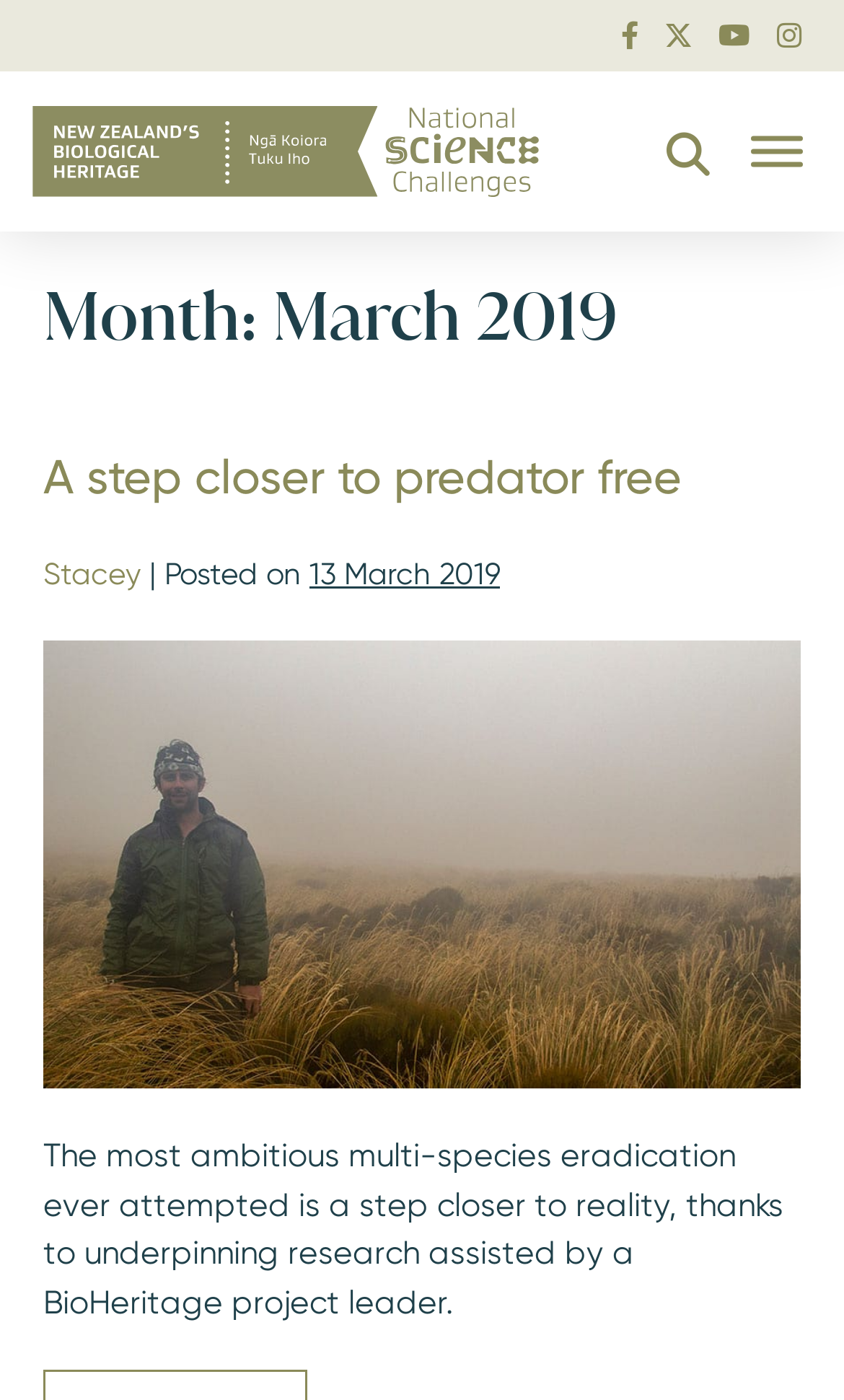Give a detailed explanation of the elements present on the webpage.

The webpage appears to be an article or news page from Biological Heritage NZ, dated March 2019. At the top left, there is a link to "Biological Heritage Flipped" accompanied by an image with the same name. On the top right, there is a button to "Toggle Menu" and a search form.

Below the top section, there is a heading that indicates the month and year of the article, "March 2019". Under this heading, there is a subheading "A step closer to predator free" with a link to the same title. To the right of the subheading, there is a link to the author "Stacey" and a posting date "13 March 2019".

The main content of the article is a paragraph of text that discusses a multi-species eradication project assisted by a BioHeritage project leader. There is also a repeated link to "A step closer to predator free" at the bottom of the article.

Overall, the webpage has a simple layout with a clear hierarchy of headings and content, making it easy to navigate and read.